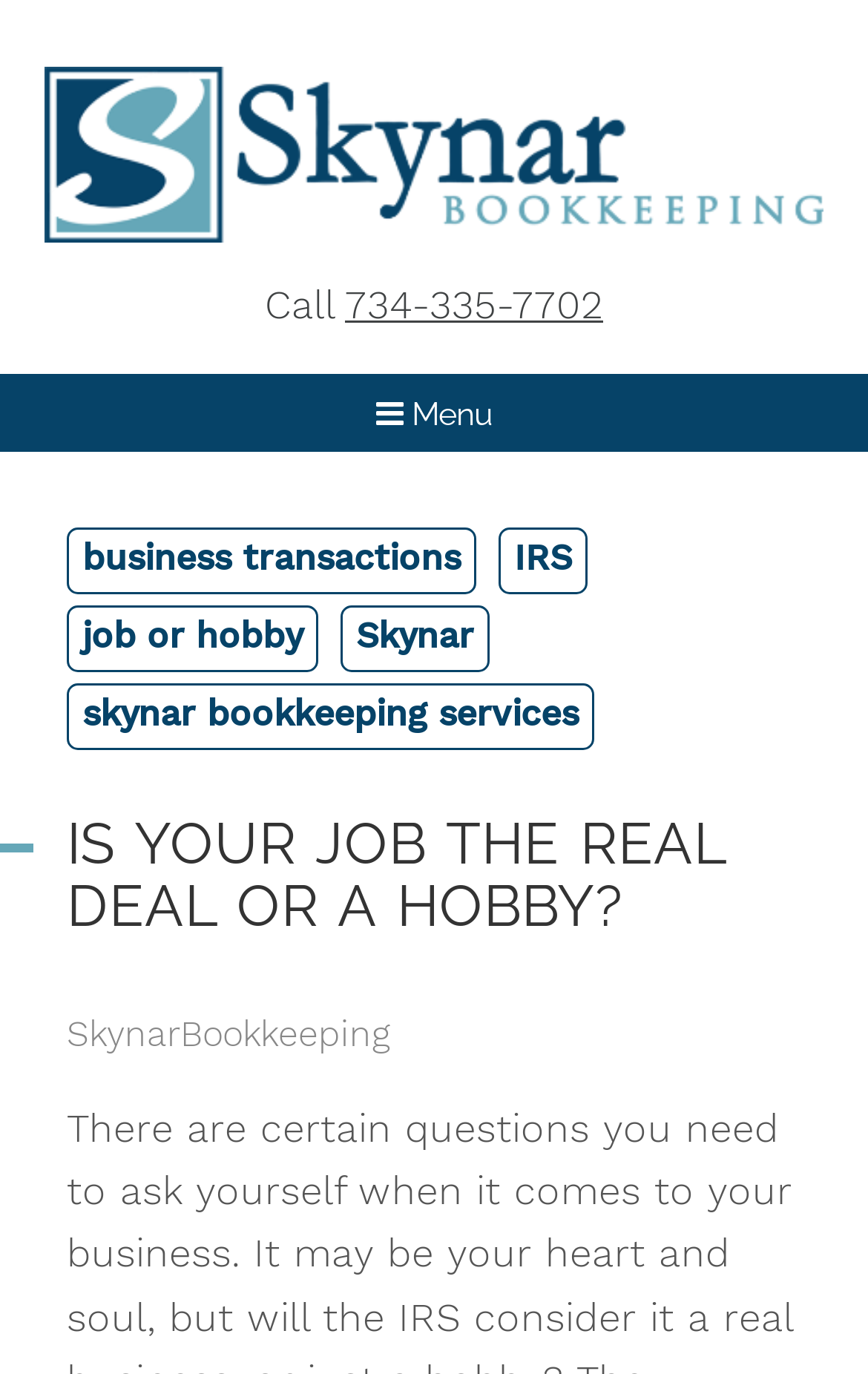Identify the bounding box coordinates of the element that should be clicked to fulfill this task: "Call 734-335-7702". The coordinates should be provided as four float numbers between 0 and 1, i.e., [left, top, right, bottom].

[0.397, 0.206, 0.695, 0.238]